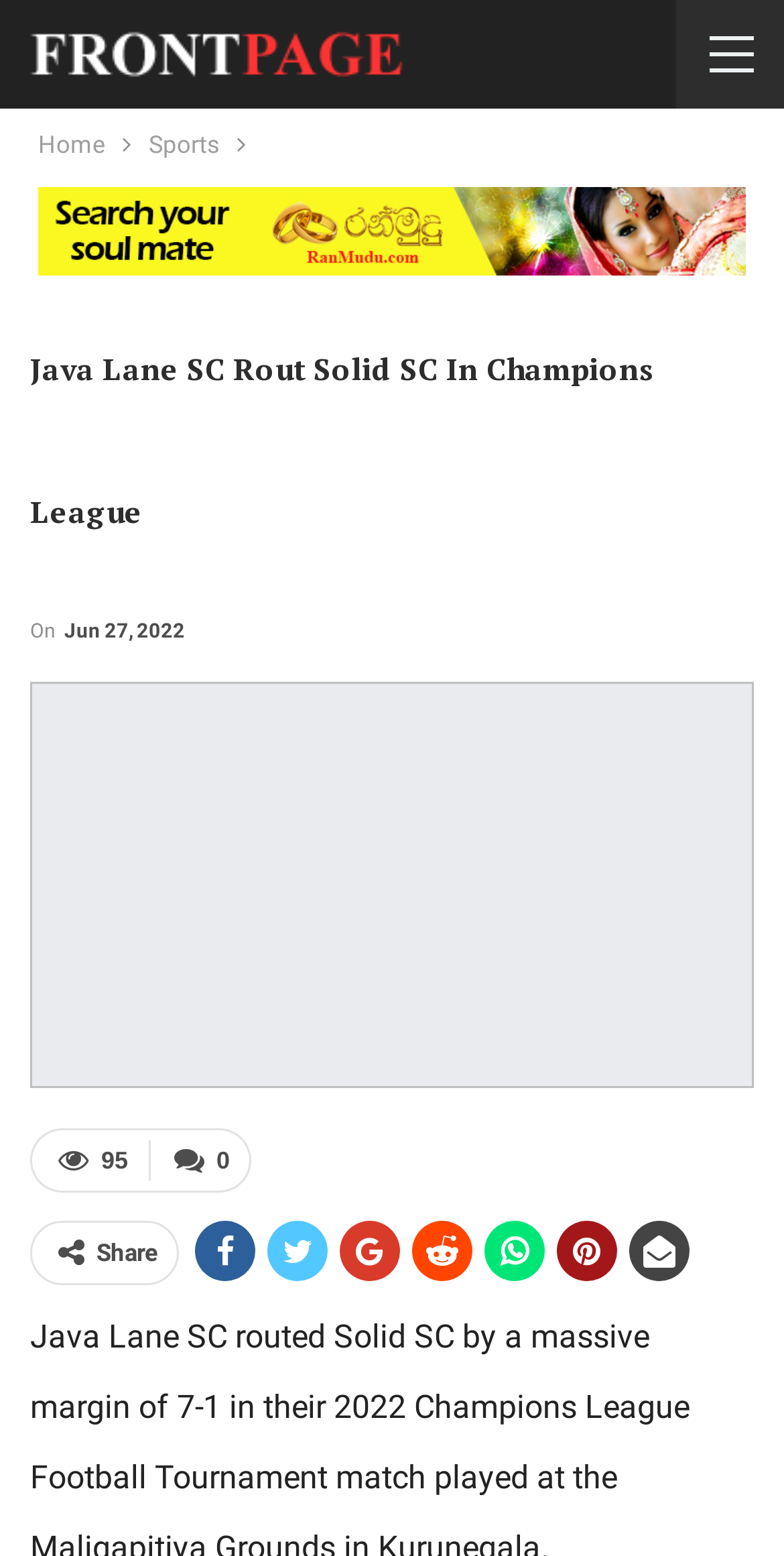Refer to the image and provide an in-depth answer to the question: 
What is the score of the Champions League match?

I found the answer by looking at the links '0' and '95' which are likely to represent the scores of the two teams, and since Java Lane SC is the winning team, the score is 7-1.